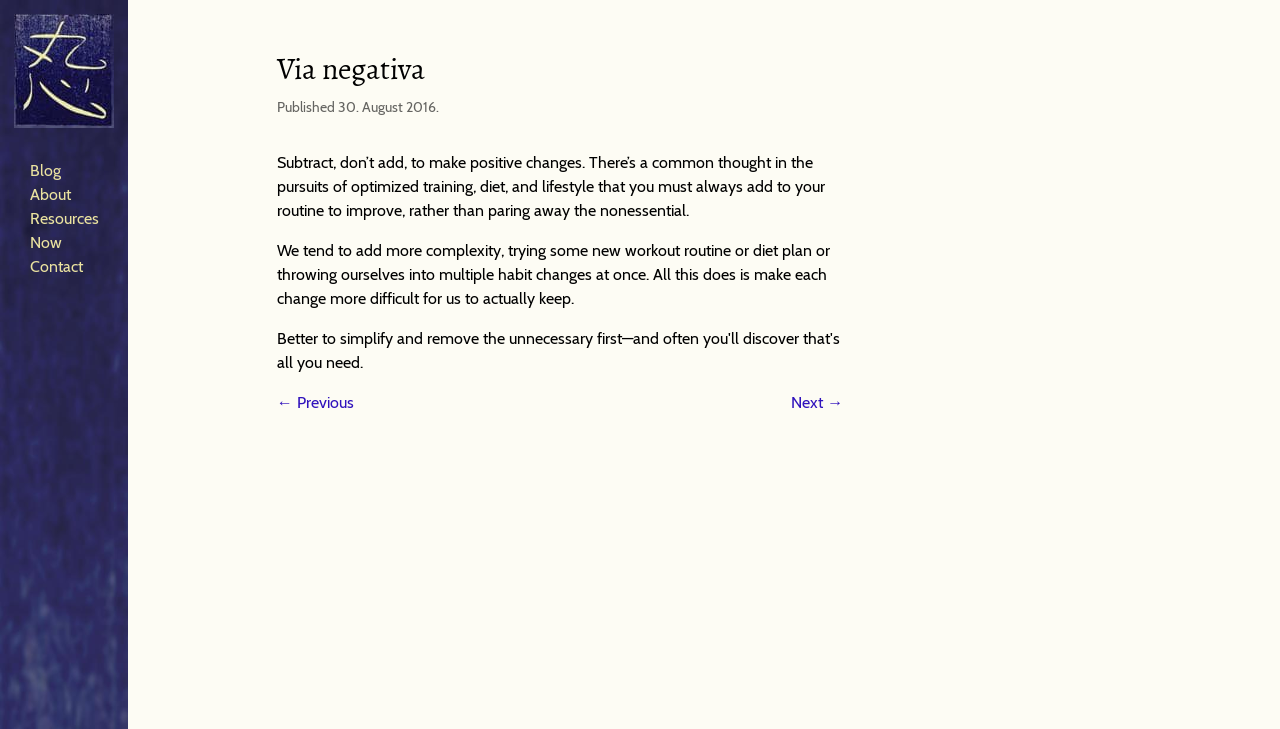Respond concisely with one word or phrase to the following query:
What is the main idea of the current article?

Subtract to make positive changes